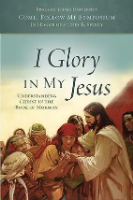Reply to the question with a single word or phrase:
Who is interacting with a group of people?

Jesus Christ